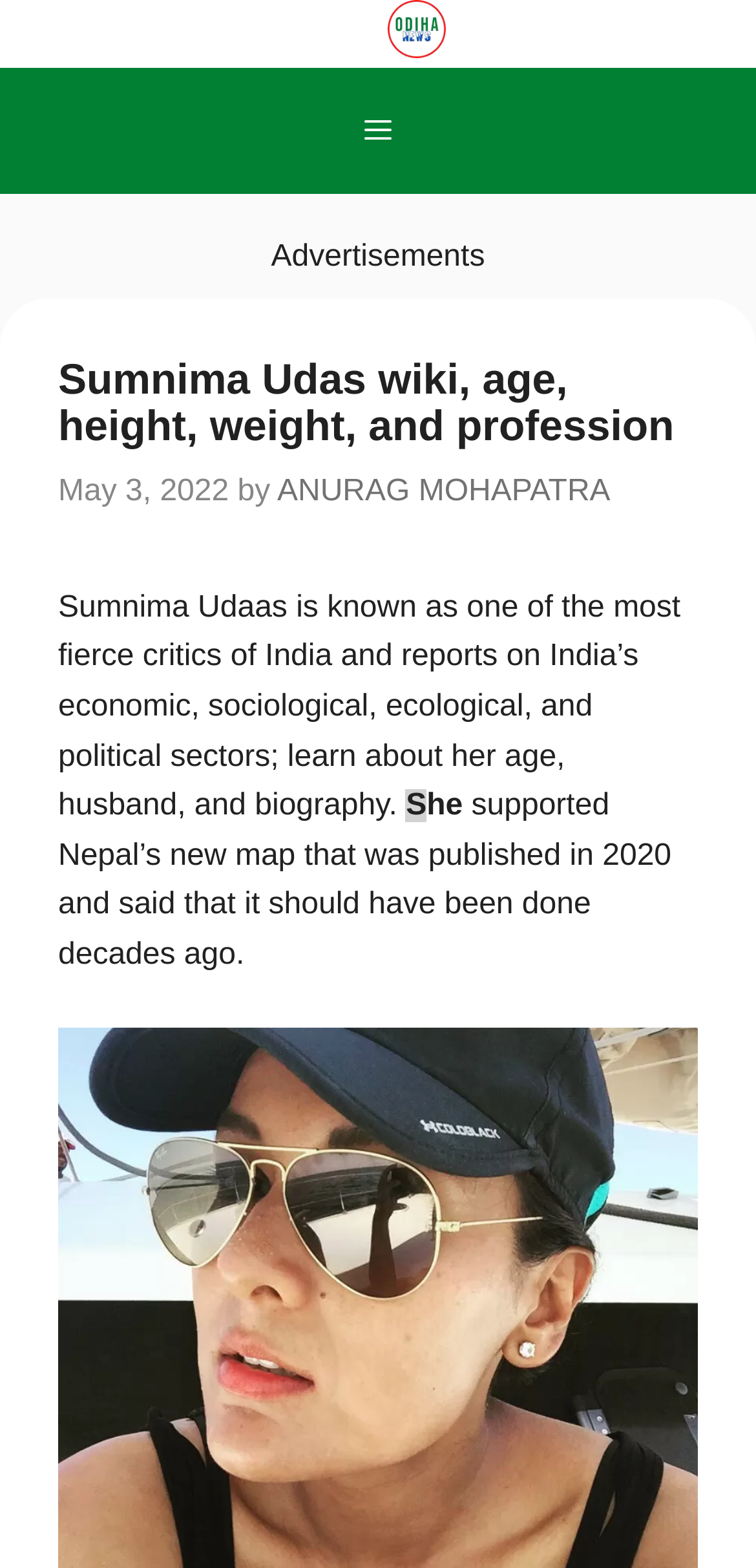Identify the bounding box coordinates for the UI element described as follows: Menu. Use the format (top-left x, top-left y, bottom-right x, bottom-right y) and ensure all values are floating point numbers between 0 and 1.

[0.051, 0.043, 0.949, 0.124]